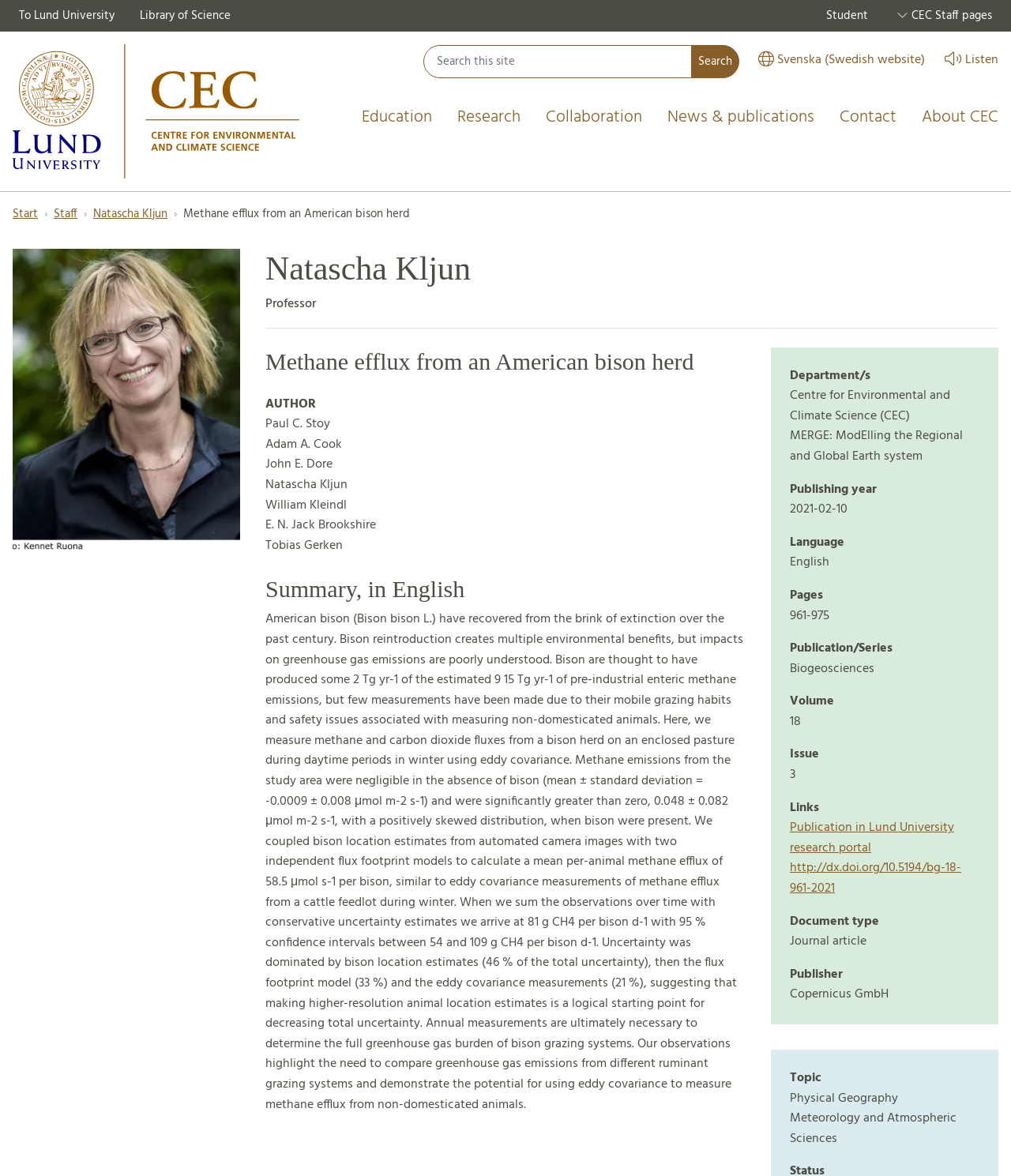Determine the bounding box for the described UI element: "CEC Staff pages".

[0.871, 0.0, 0.994, 0.027]